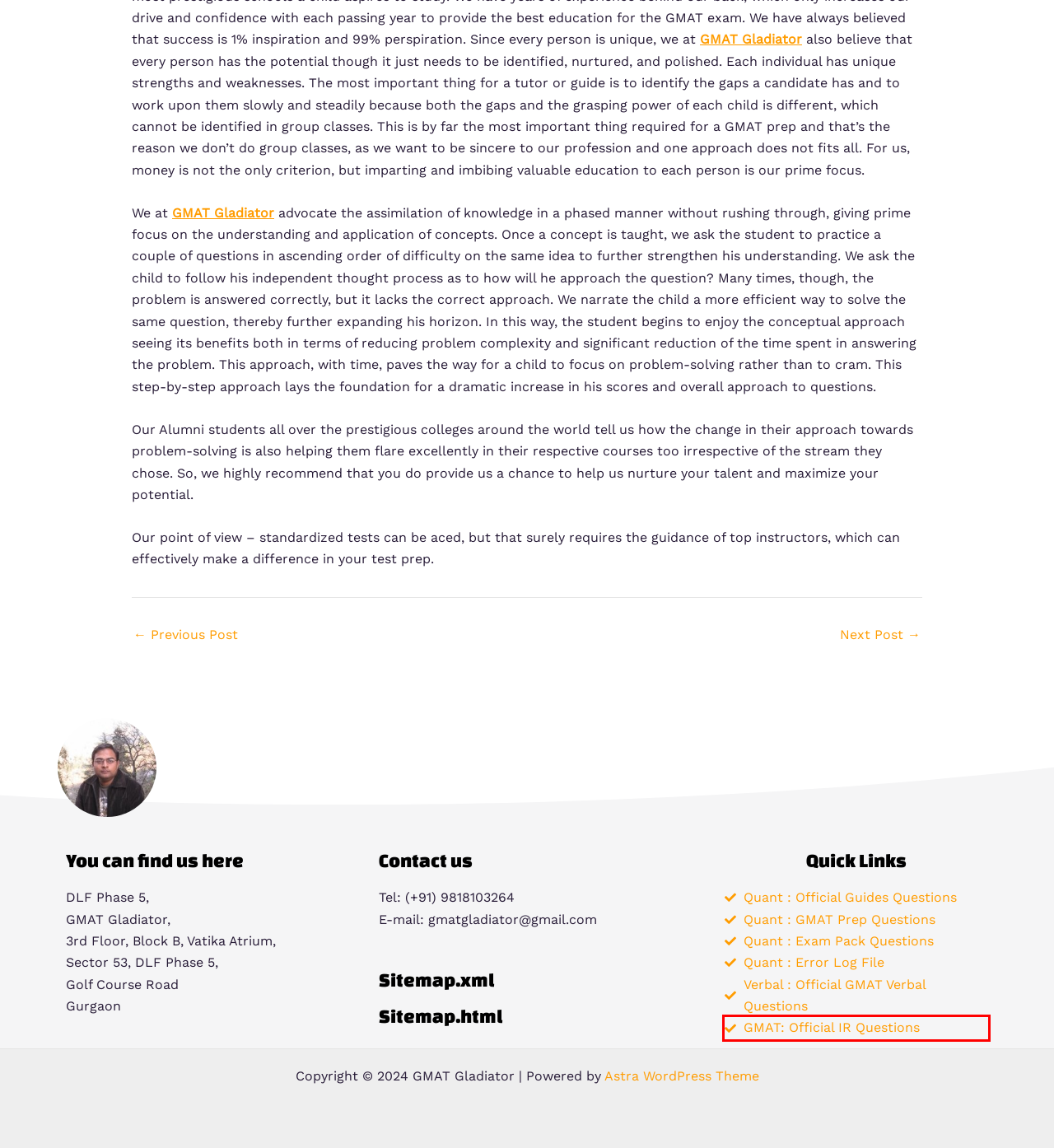You are provided with a screenshot of a webpage where a red rectangle bounding box surrounds an element. Choose the description that best matches the new webpage after clicking the element in the red bounding box. Here are the choices:
A. GMAT IR Questions | GMAT Gladiator
B. How to Get a Perfect GMAT Quant Score ? | GMAT Gladiator
C. Quant all official guide questions new | GMAT Gladiator
D. GMAT Verbal Questions | GMAT Gladiator
E. Quant - Exam Pack Questions | GMAT Gladiator
F. Quant - GMAT Prep Questions | GMAT Gladiator
G. Why I am struggling so much on the GMAT as I always did well on standardized tests? | GMAT Gladiator
H. Astra – Fast, Lightweight & Customizable WordPress Theme - Download Now!

A